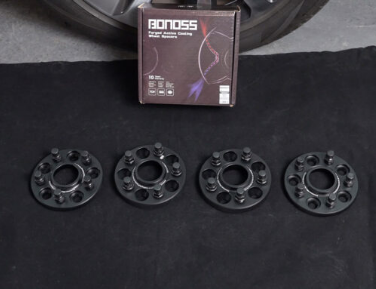Describe every aspect of the image in detail.

This image showcases a set of BONOSS forged active cooling wheel spacers arranged neatly on a dark surface. In the background, a box prominently displays the BONOSS branding, indicating these spacers are designed for enhanced performance and compatibility with various vehicles. The four spacers, crafted for durability and effective heat dissipation, highlight BONOSS's commitment to quality; they are engineered to improve wheel clearance and accommodate larger brake calipers, making them a preferred choice for automotive enthusiasts. This particular set demonstrates the brand's innovative approach, blending functionality with sleek design, suitable for users looking to enhance their vehicle's performance.